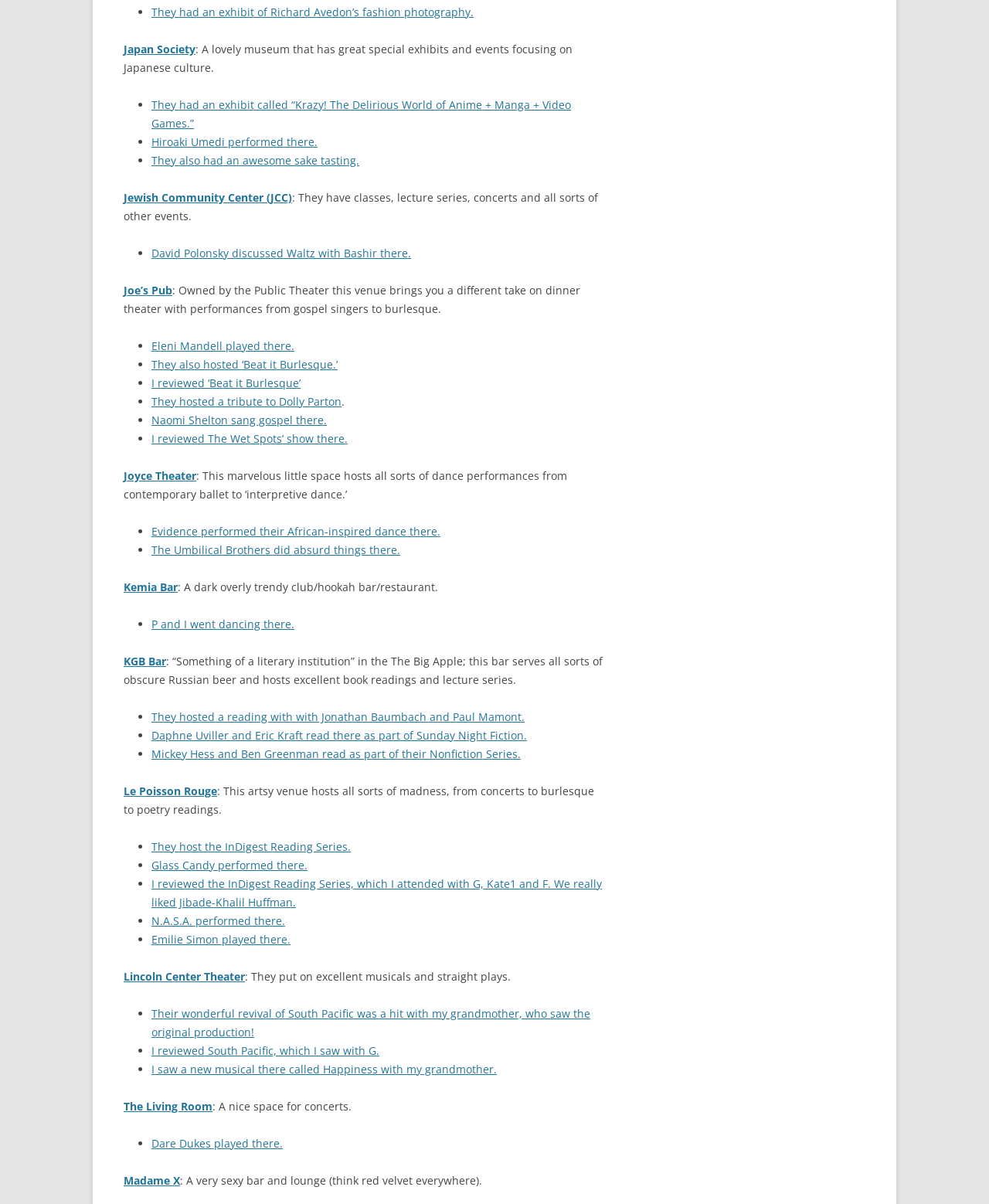Find the bounding box coordinates of the clickable area that will achieve the following instruction: "Check out the events at Le Poisson Rouge".

[0.125, 0.651, 0.22, 0.663]